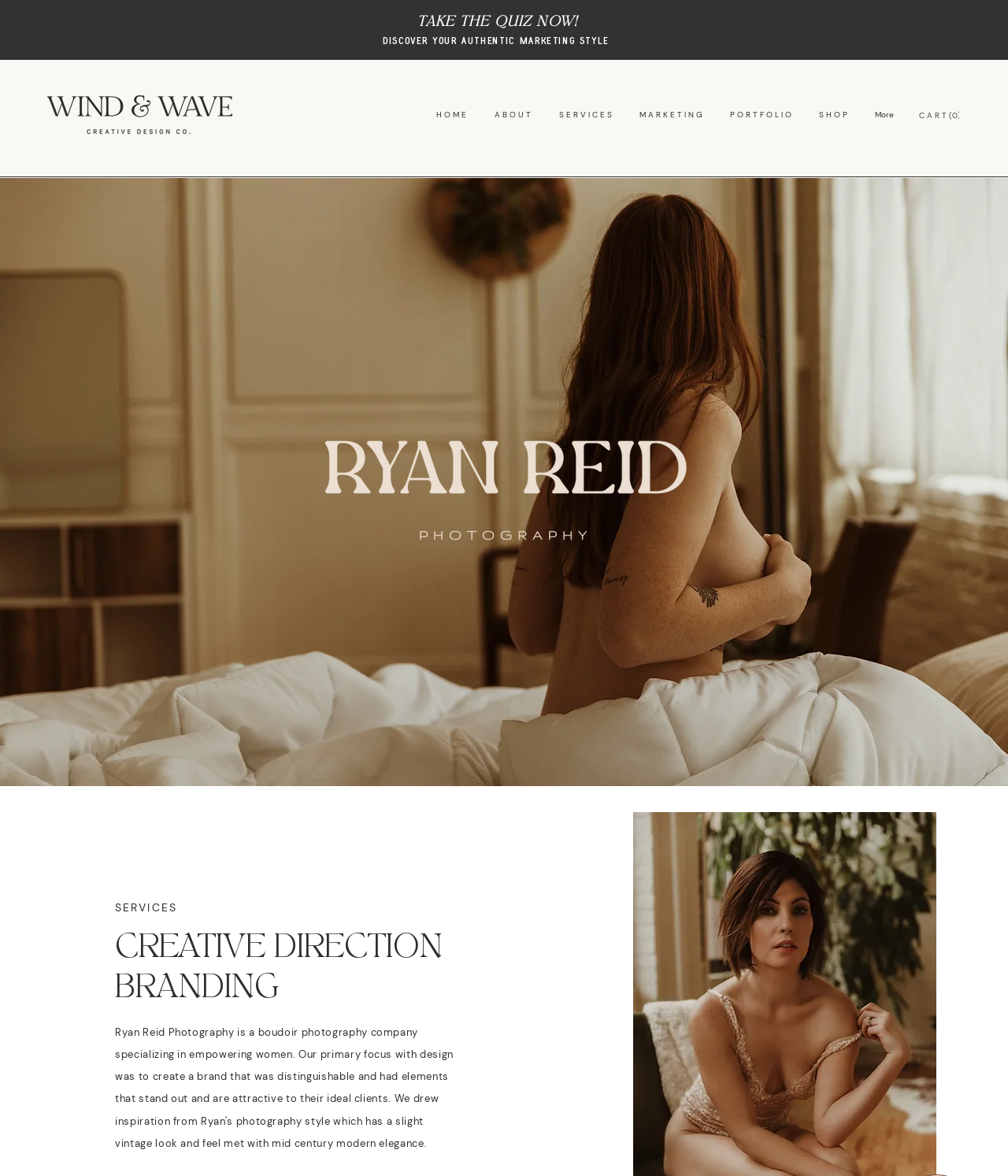Offer a detailed explanation of the webpage layout and contents.

The webpage is for Ryan Reid Photography, with a prominent logo of Wind & Wave Creative Design Co at the top left corner. Below the logo, there is a navigation menu with links to different sections of the website, including HOME, ABOUT, SERVICES, MARKETING, PORTFOLIO, SHOP, and MORE, aligned horizontally across the top of the page.

On the top right corner, there is a cart button with a label "Cart with 0 items". Below the navigation menu, there is a call-to-action section with a heading "TAKE THE QUIZ NOW!" and a link to take the quiz. Below this section, there is another heading "DISCOVER YOUR AUTHENTIC MARKETING STYLE" with a link to discover more.

The main content area of the page features a large background image of a person, Dani, taking up the entire width of the page. On top of this image, there is a smaller image of a design concept, Ryan Reid Final Design Concepts-02, placed towards the right side of the page.

At the bottom of the page, there is a section with a heading "SERVICES" and a subheading "CREATIVE DIRECTION BRANDING", indicating that this section is about the services offered by Ryan Reid Photography.